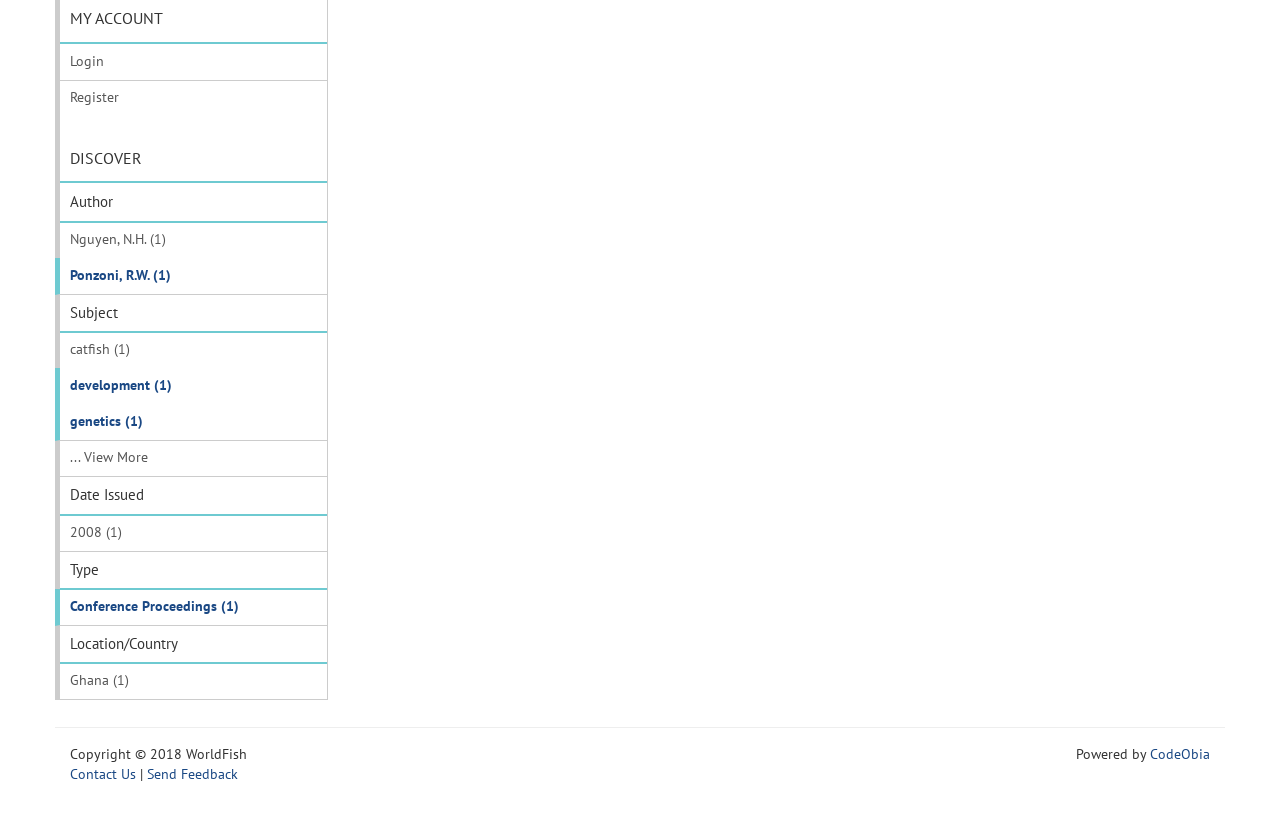From the webpage screenshot, identify the region described by Meet The Team. Provide the bounding box coordinates as (top-left x, top-left y, bottom-right x, bottom-right y), with each value being a floating point number between 0 and 1.

None